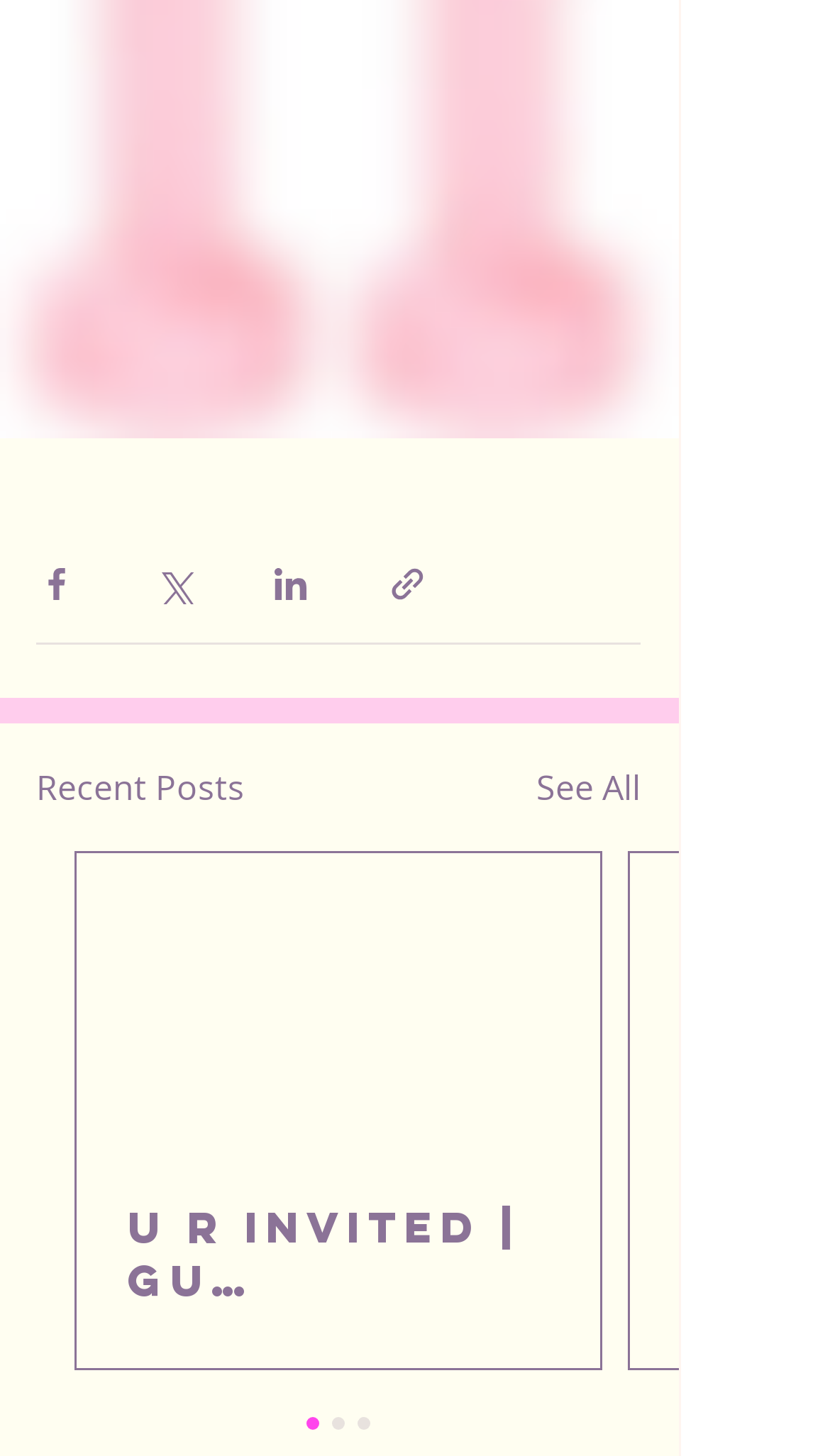Identify the bounding box coordinates of the element that should be clicked to fulfill this task: "Share via Facebook". The coordinates should be provided as four float numbers between 0 and 1, i.e., [left, top, right, bottom].

[0.044, 0.388, 0.092, 0.416]